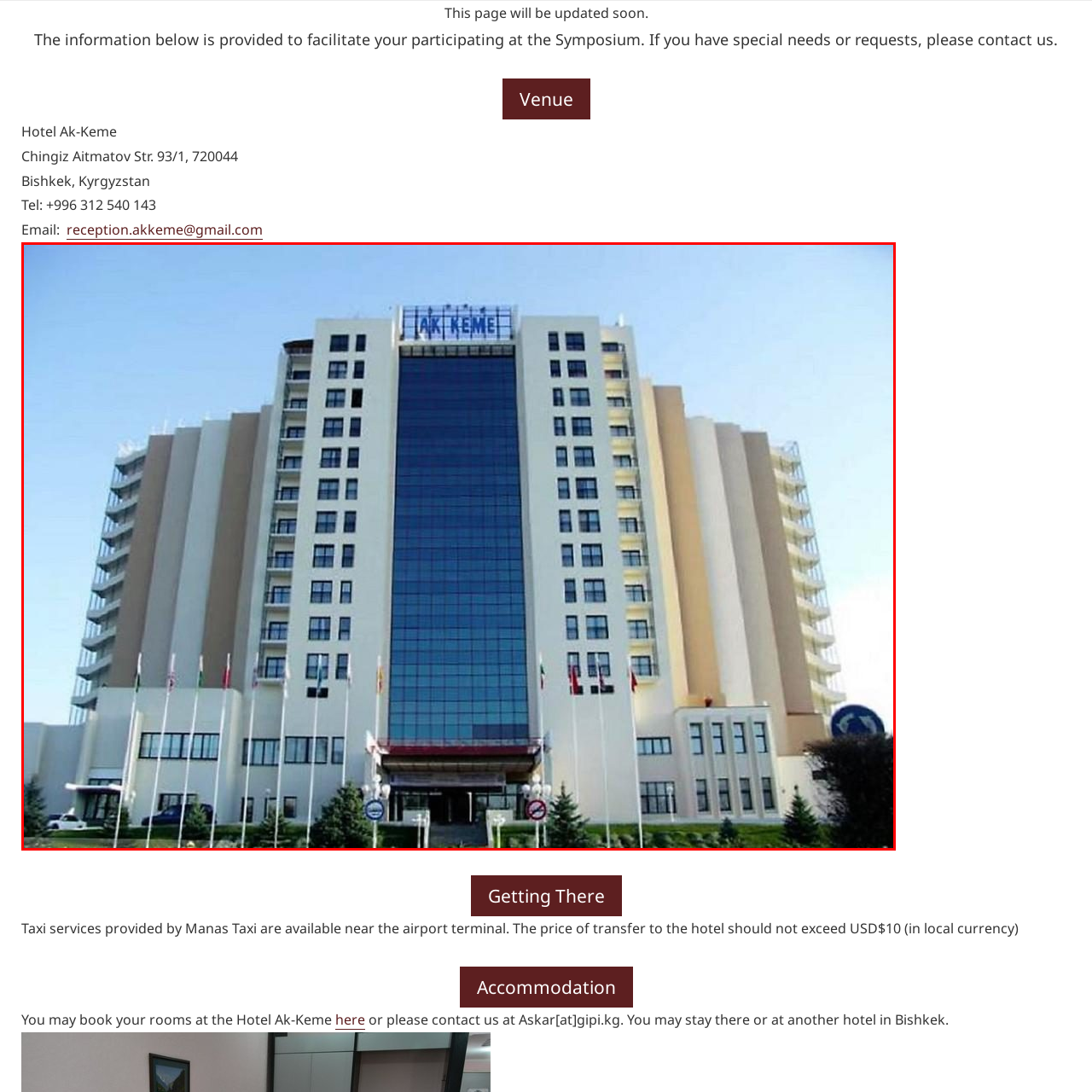Look at the image marked by the red box and respond with a single word or phrase: What is the purpose of the hotel for event attendees?

Accommodation and amenities